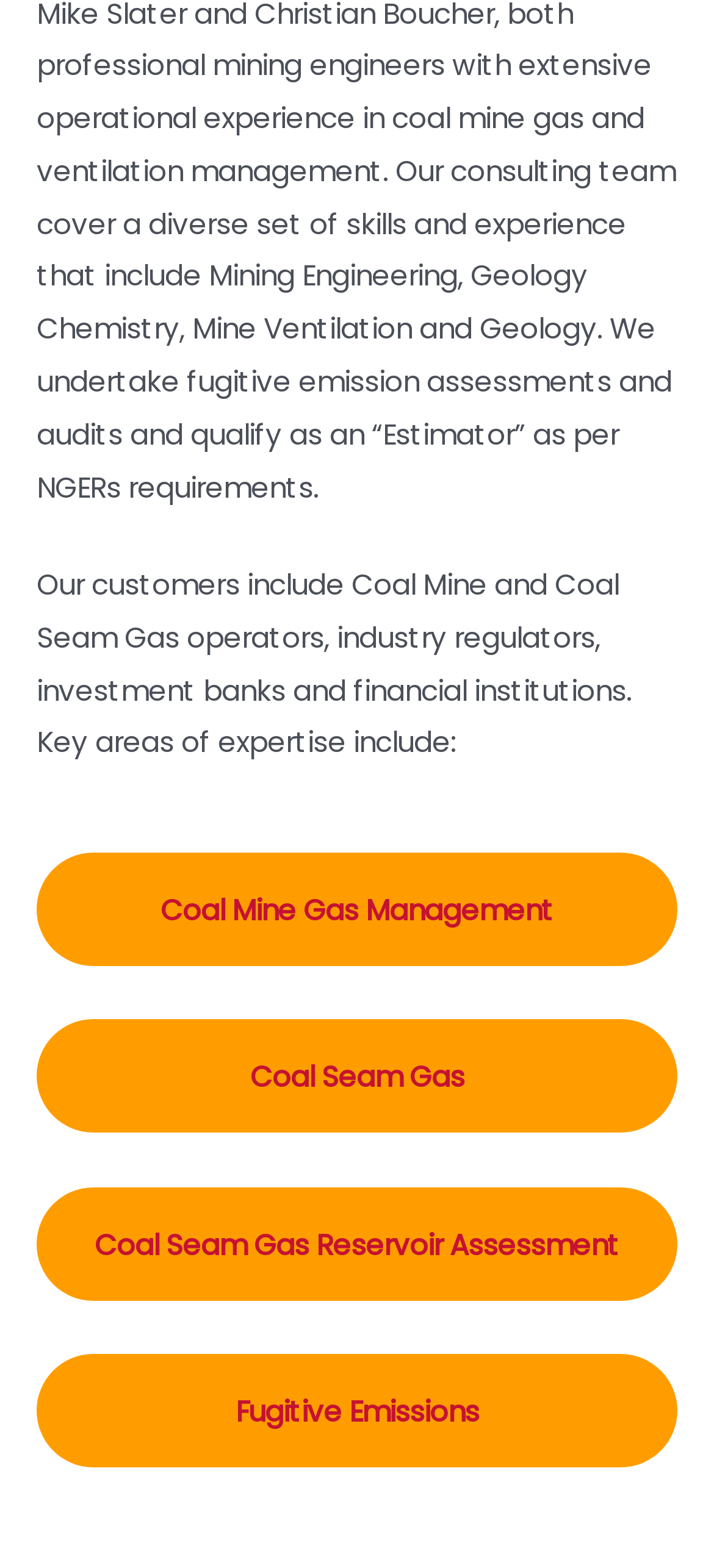Determine the bounding box coordinates of the UI element described below. Use the format (top-left x, top-left y, bottom-right x, bottom-right y) with floating point numbers between 0 and 1: Coal Seam Gas

[0.35, 0.674, 0.65, 0.699]